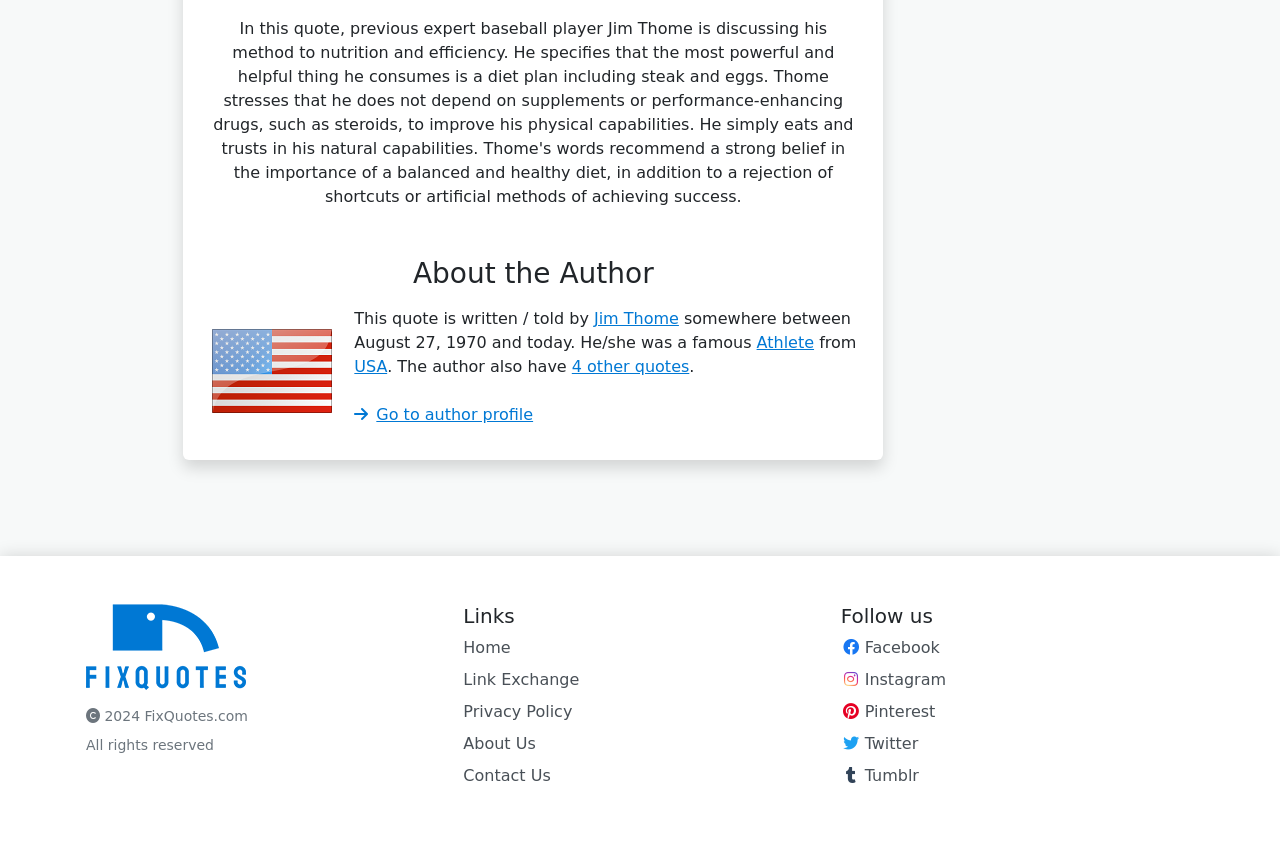Bounding box coordinates should be in the format (top-left x, top-left y, bottom-right x, bottom-right y) and all values should be floating point numbers between 0 and 1. Determine the bounding box coordinate for the UI element described as: Jim Thome

[0.464, 0.363, 0.53, 0.385]